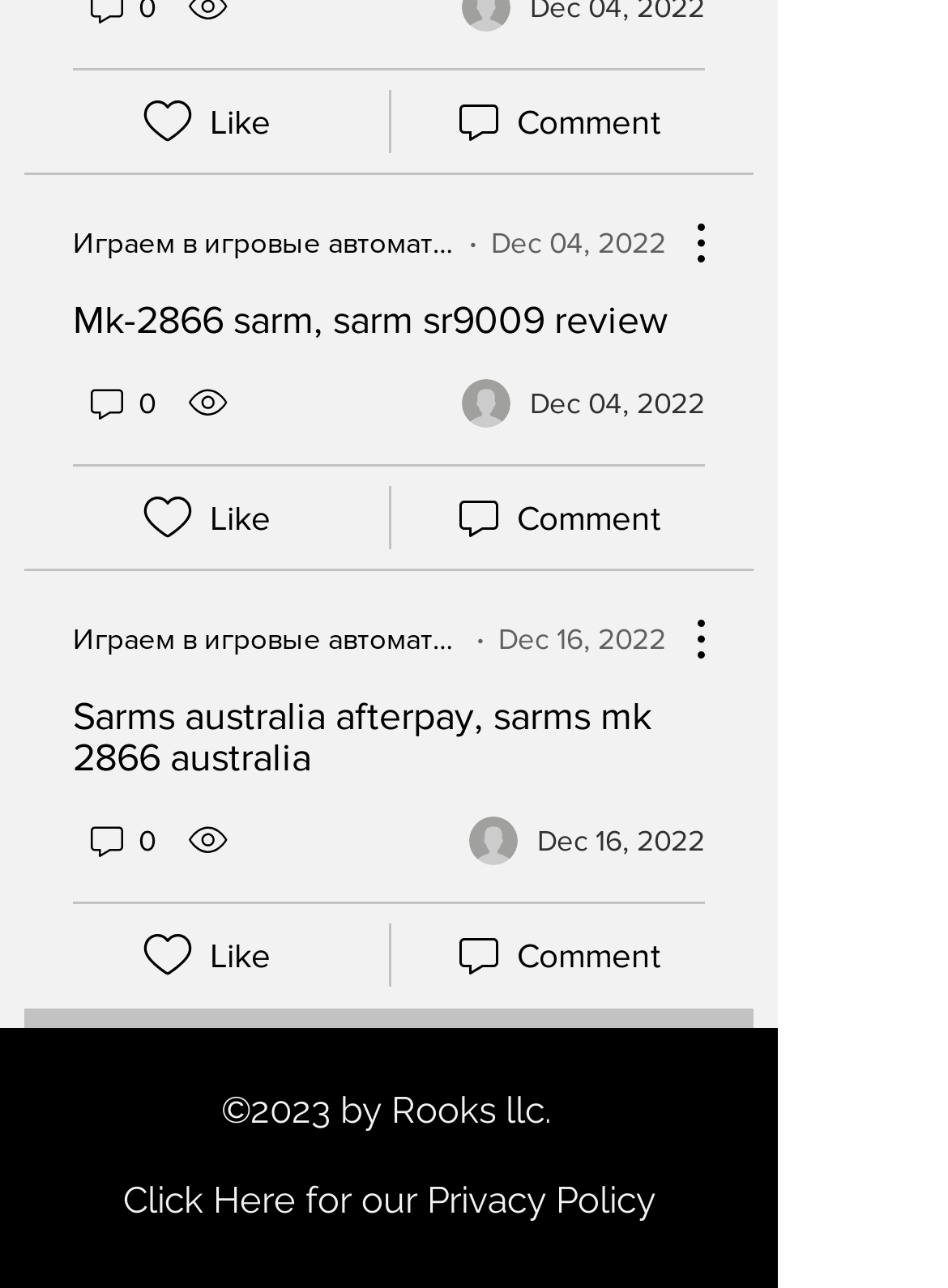Please identify the bounding box coordinates of the element I need to click to follow this instruction: "Click the likes icon".

[0.144, 0.073, 0.211, 0.118]